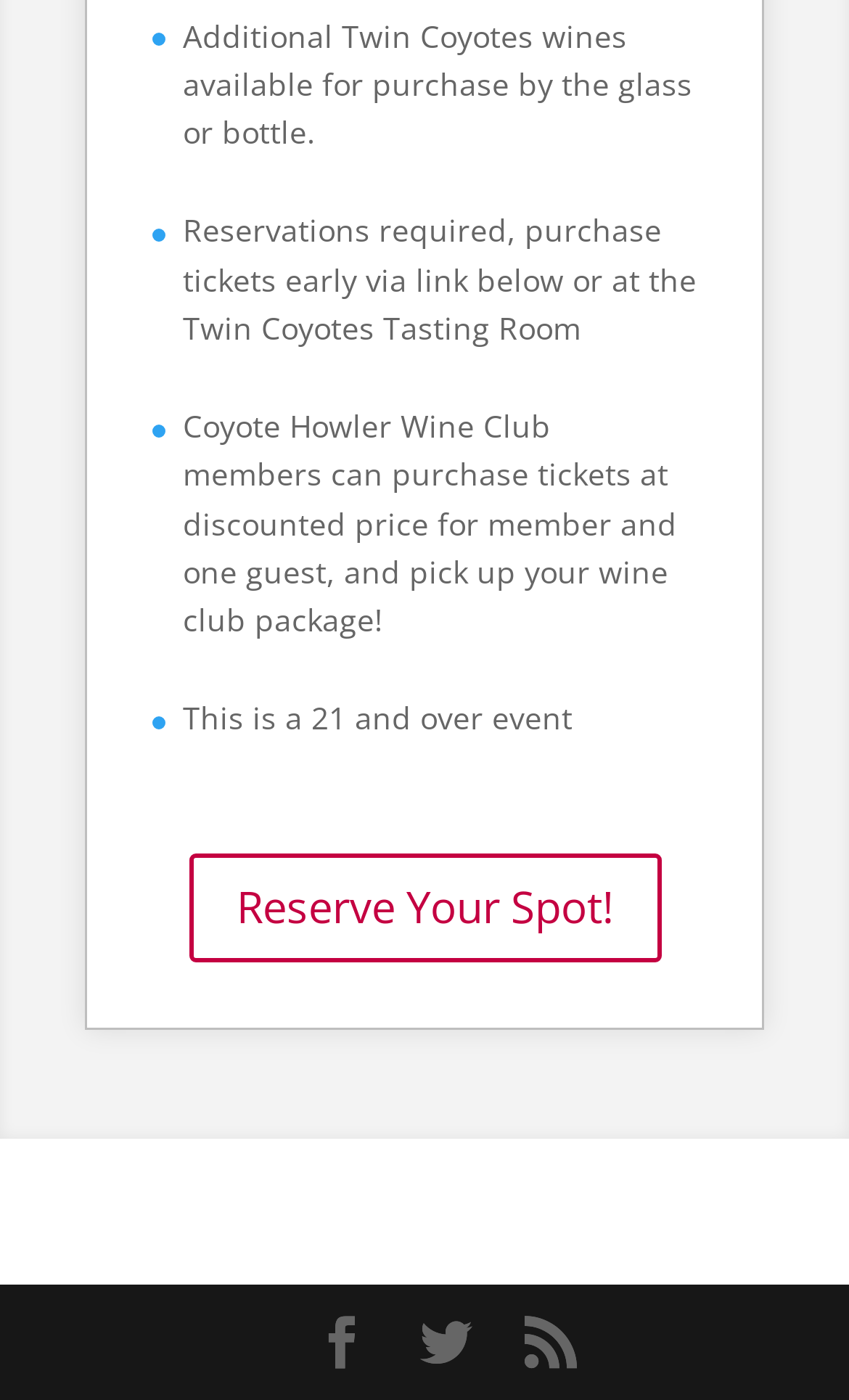Respond to the following question using a concise word or phrase: 
What is the minimum age requirement for this event?

21